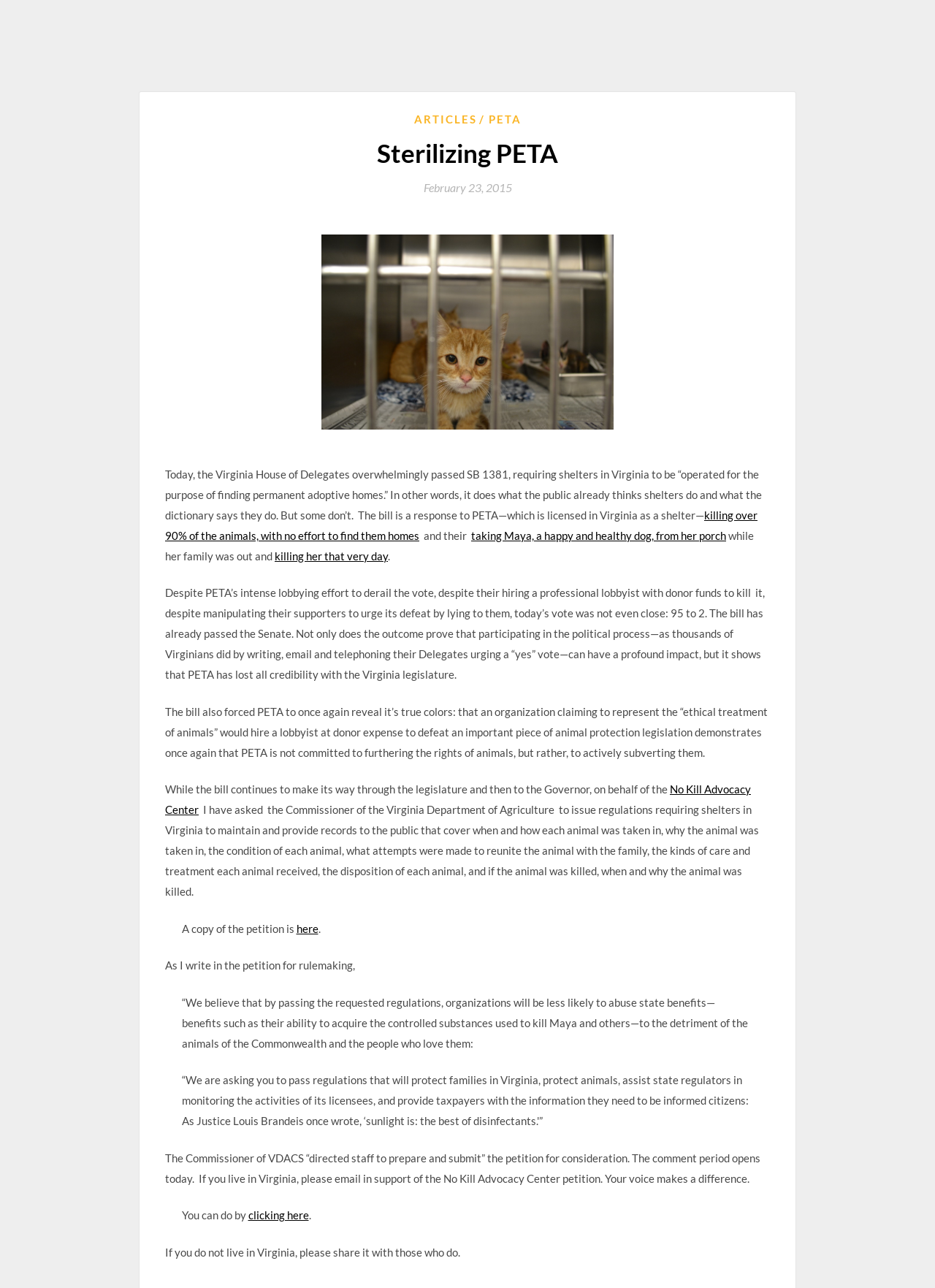Can you specify the bounding box coordinates of the area that needs to be clicked to fulfill the following instruction: "Read the article about PETA"?

[0.177, 0.363, 0.815, 0.405]